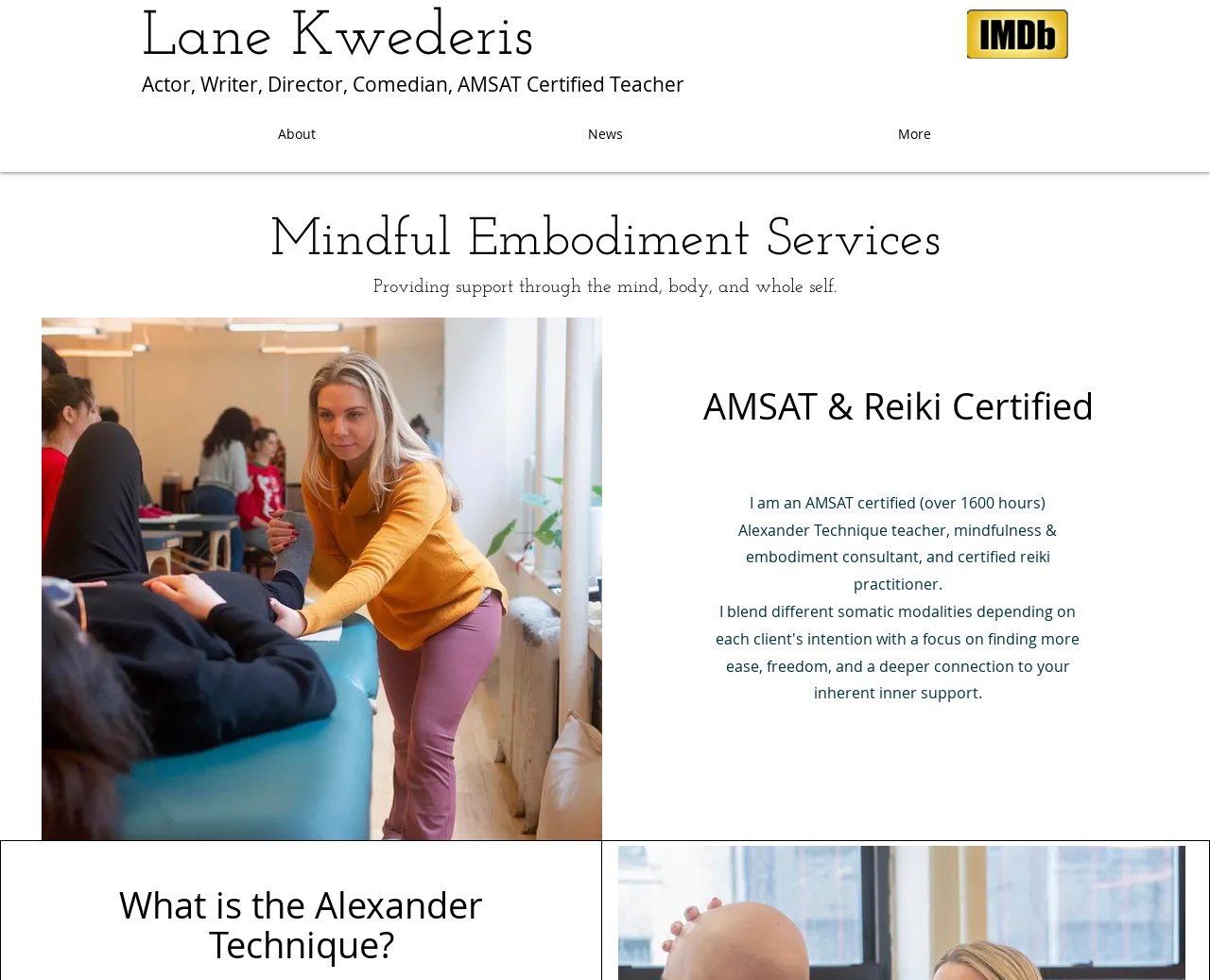What is depicted in the image on the webpage?
Please use the image to provide a one-word or short phrase answer.

Lane teaching Alexander Technique